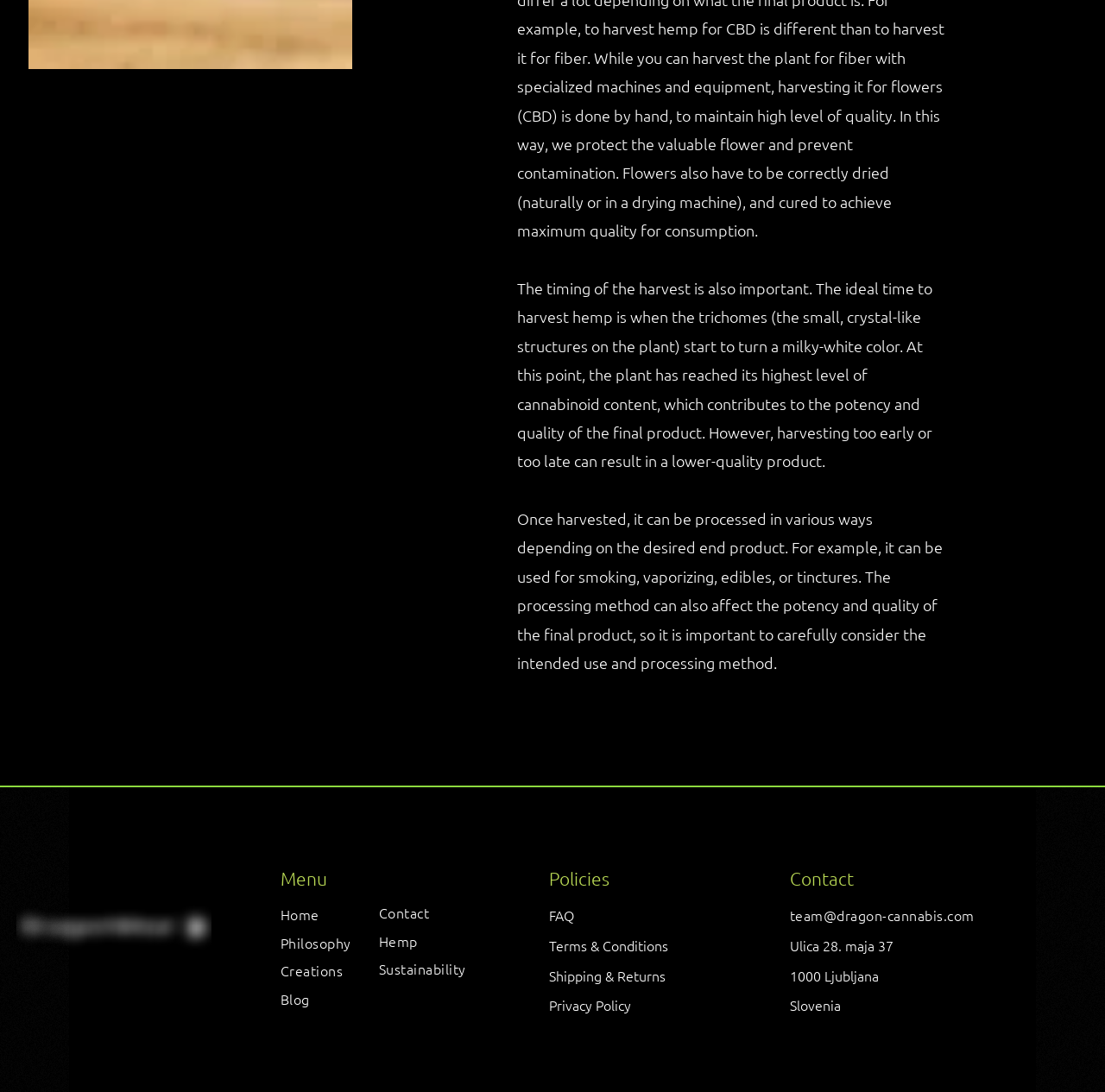Could you find the bounding box coordinates of the clickable area to complete this instruction: "Toggle navigation"?

None